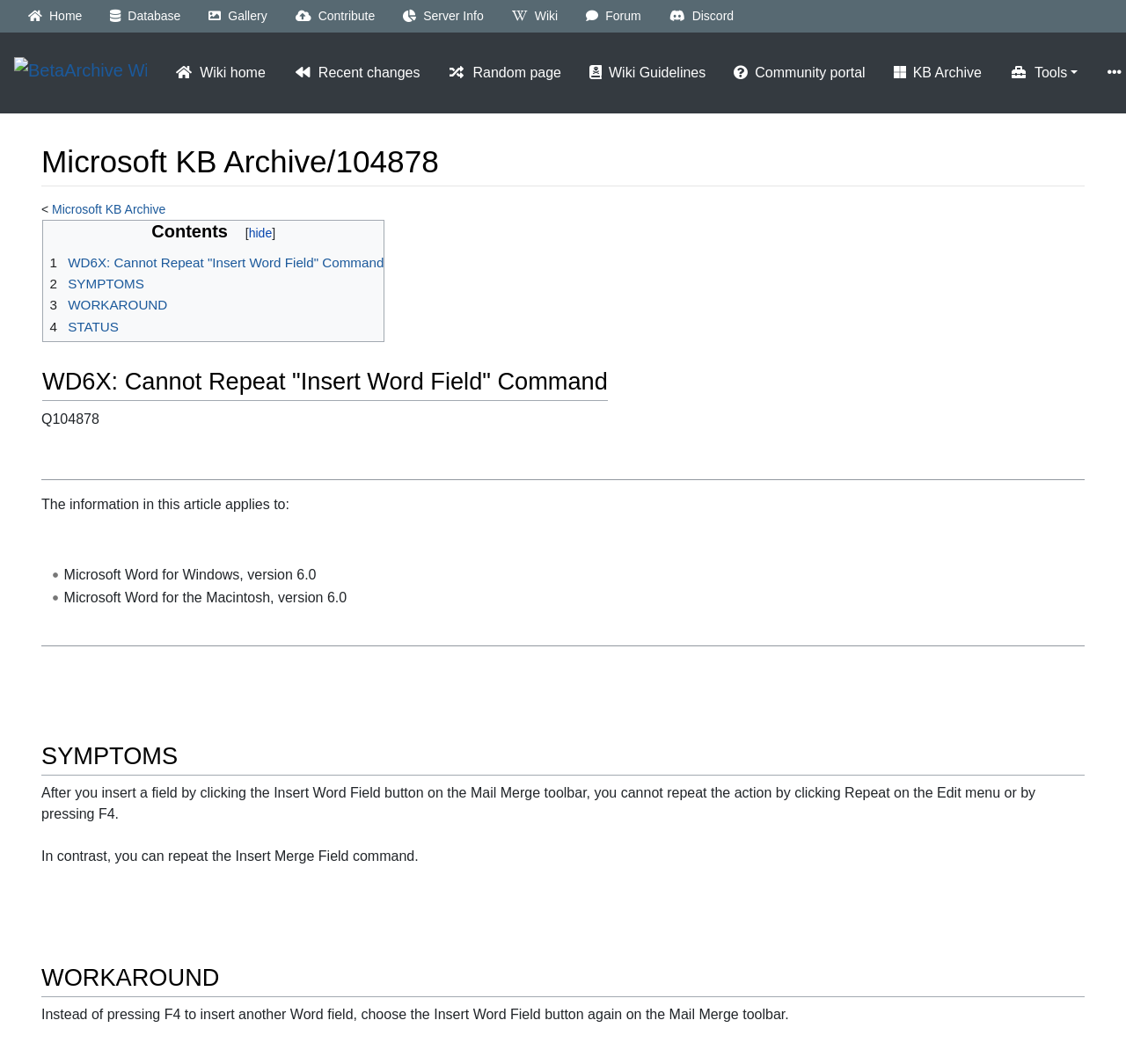Given the element description, predict the bounding box coordinates in the format (top-left x, top-left y, bottom-right x, bottom-right y), using floating point numbers between 0 and 1: Random page

[0.386, 0.052, 0.511, 0.085]